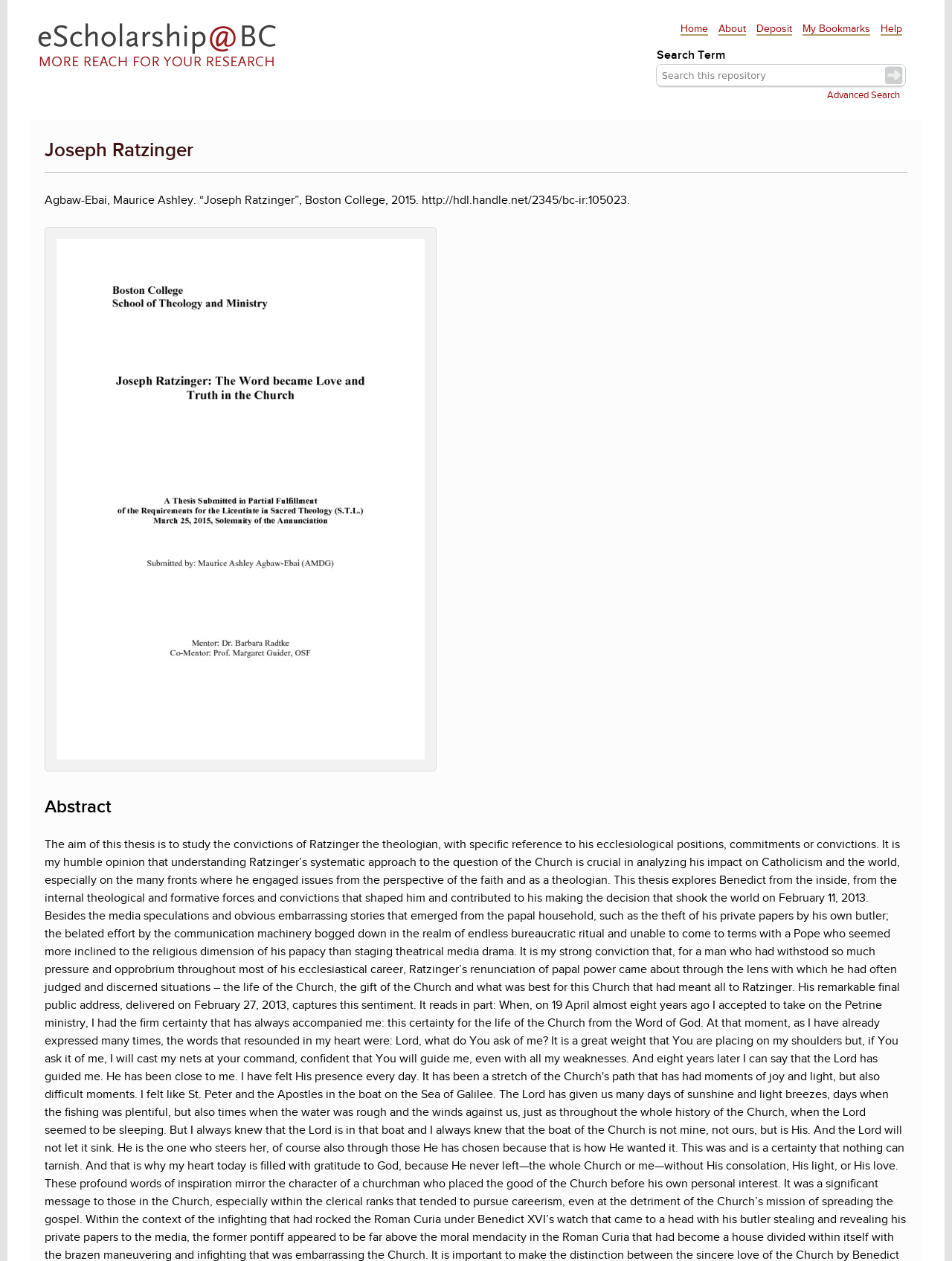Could you find the bounding box coordinates of the clickable area to complete this instruction: "preview datastream"?

[0.047, 0.604, 0.459, 0.614]